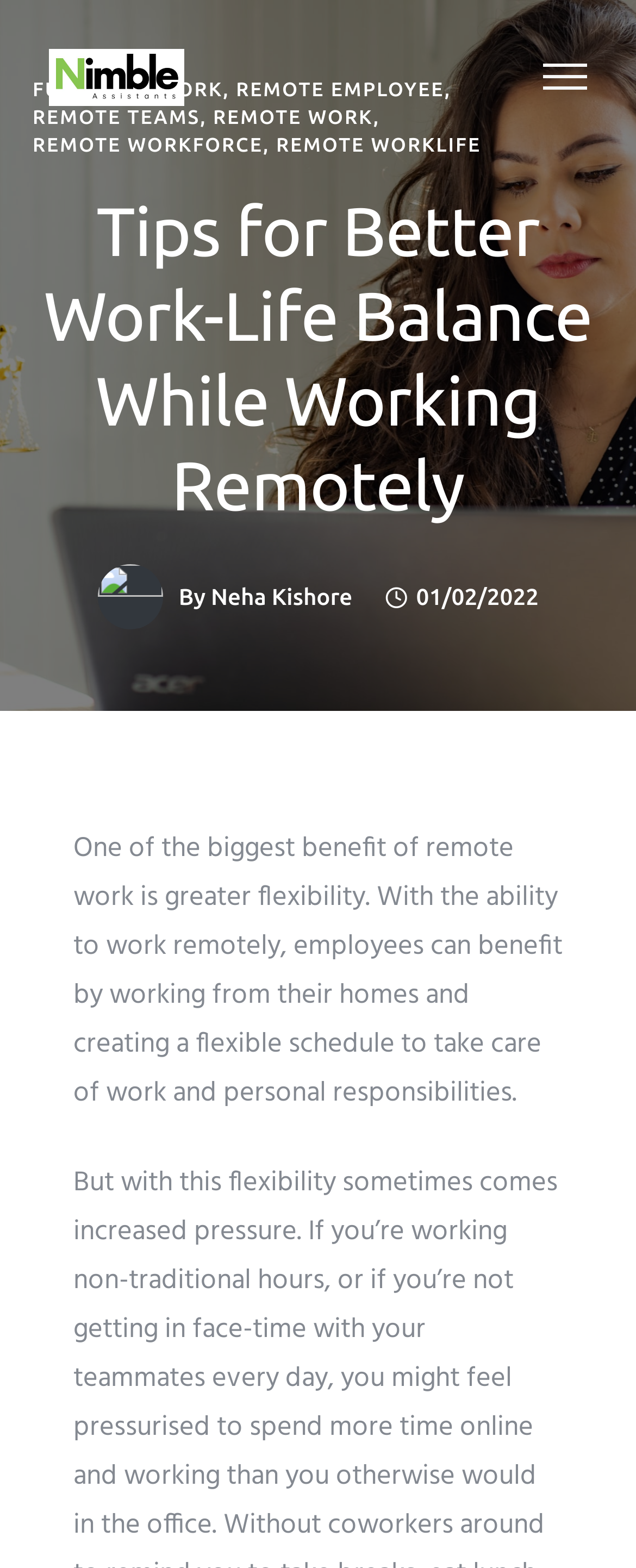What is the date of the article?
Based on the visual content, answer with a single word or a brief phrase.

01/02/2022